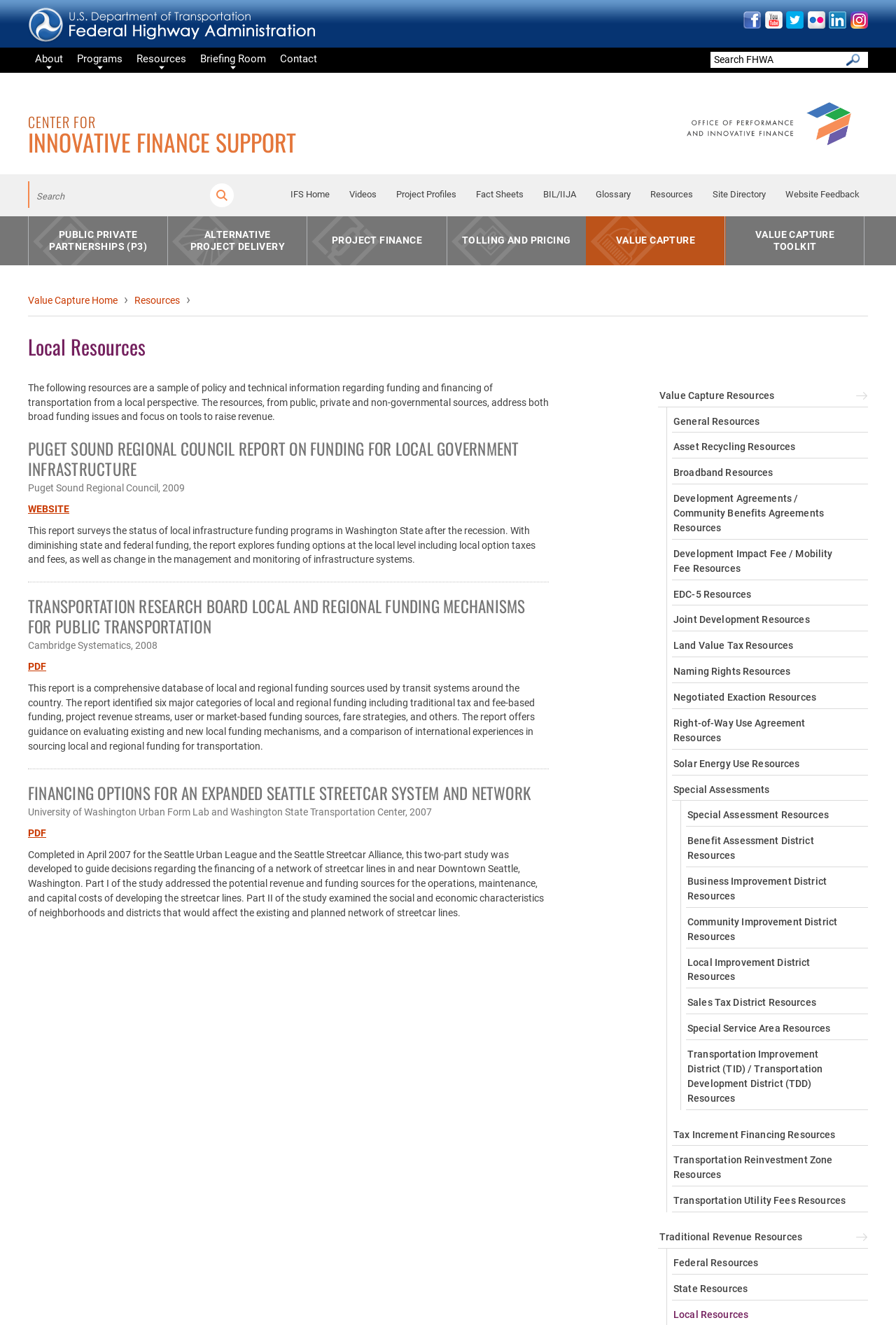Detail the webpage's structure and highlights in your description.

The webpage is about the Center for Innovative Finance Support, specifically focusing on local resources. At the top left corner, there is a DOT/FHWA logo, and on the top right corner, there are social media links to Facebook, YouTube, Twitter, Flickr, LinkedIn, and Instagram. Below the logo, there is a search bar with a "Search" button. 

The main navigation menu is located below the search bar, with links to "About", "Programs", "Resources", "Briefing Room", and "Contact". 

On the left side of the page, there is a secondary navigation menu with links to "CENTER FOR INNOVATIVE FINANCE SUPPORT", "FHWA Office of Innovative Program Delivery", and "IFS Home". 

The main content of the page is divided into sections. The first section is titled "Local Resources" and provides an introduction to the resources available on the page. The resources are categorized into different topics, including Puget Sound Regional Council Report on Funding for Local Government Infrastructure, Transportation Research Board Local and Regional Funding Mechanisms for Public Transportation, and Financing Options for an Expanded Seattle Streetcar System and Network. Each resource has a brief description and a link to access the full report or website.

Below the resources, there are links to various value capture resources, general resources, and other specific resources related to transportation financing and funding.